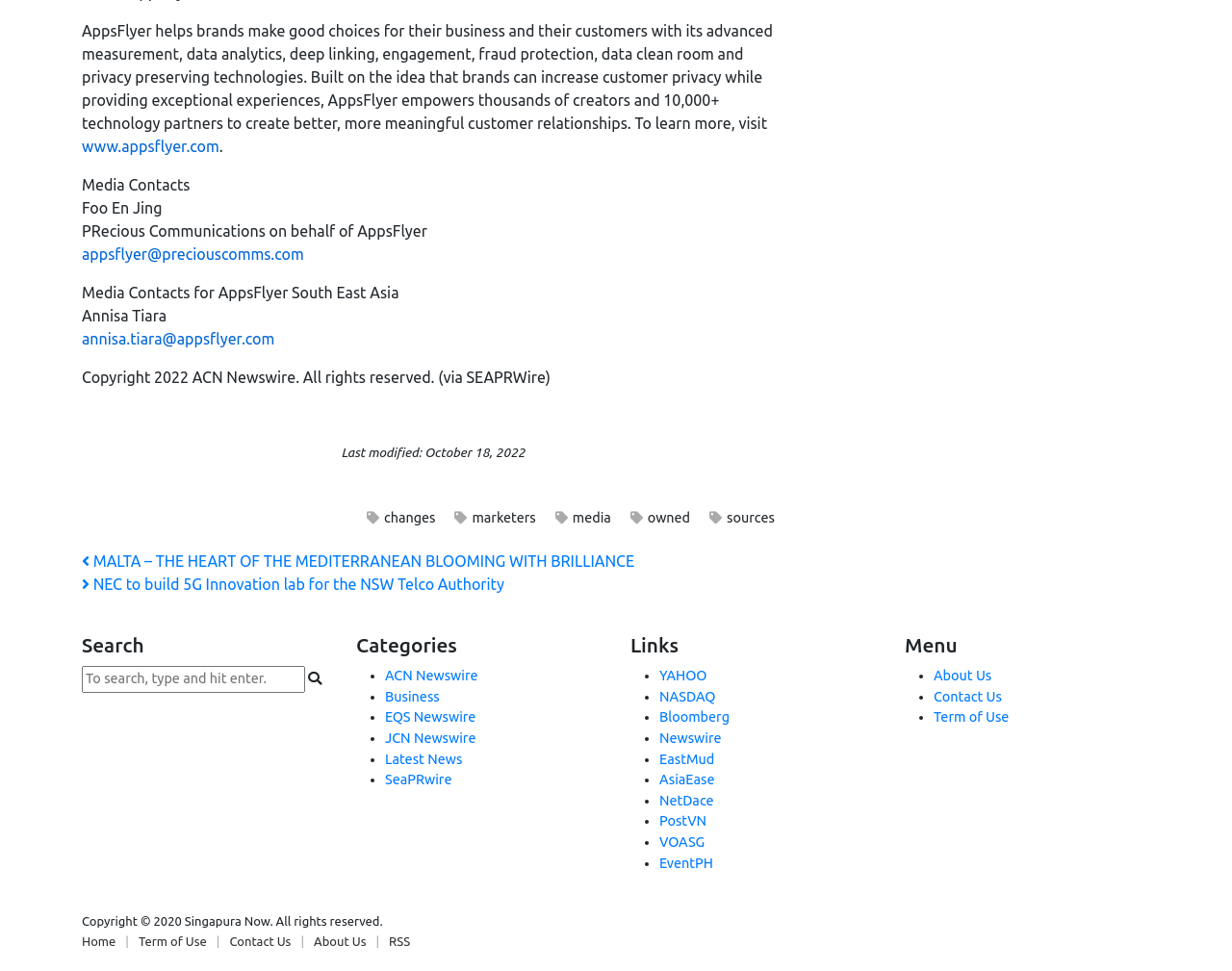What is the date of the last modification of the webpage?
Please provide a comprehensive and detailed answer to the question.

The date of the last modification is mentioned at the bottom of the webpage, which states 'Last modified: October 18, 2022'.